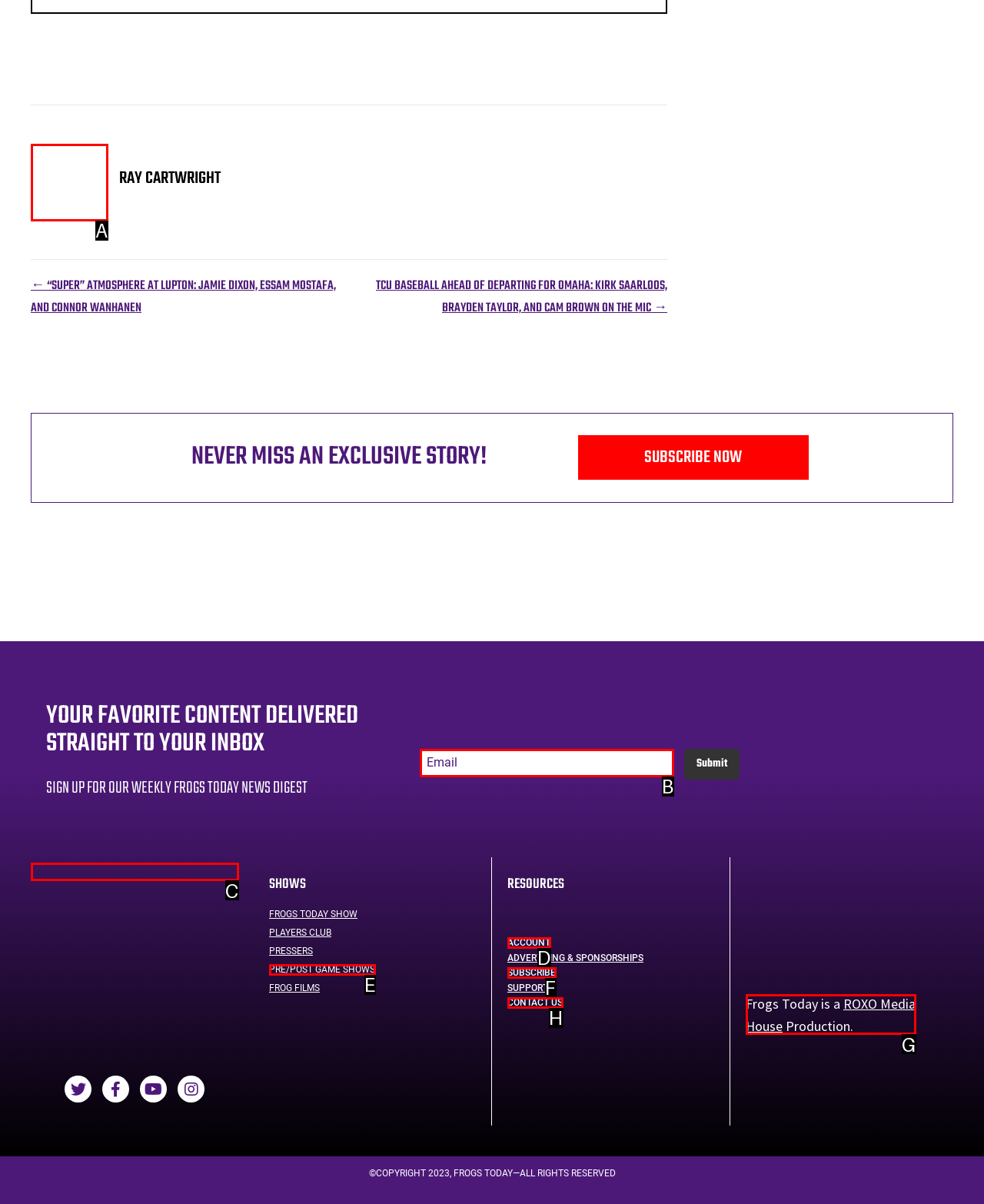Identify the UI element that corresponds to this description: alt="Frogs Today logo" title="FrogsToday_Logo_Stroke"
Respond with the letter of the correct option.

C